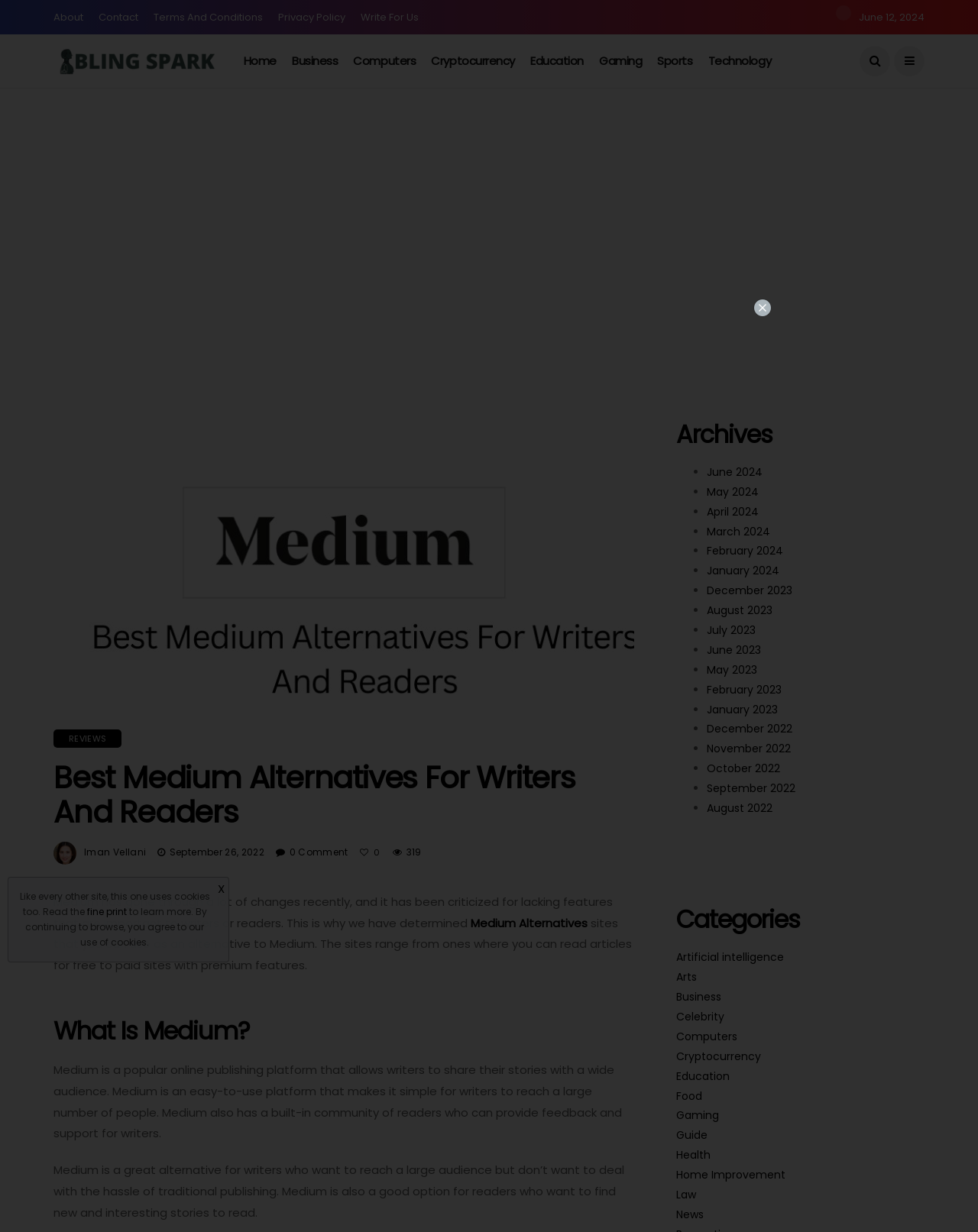What is the purpose of this webpage?
Based on the visual content, answer with a single word or a brief phrase.

Find Medium alternatives